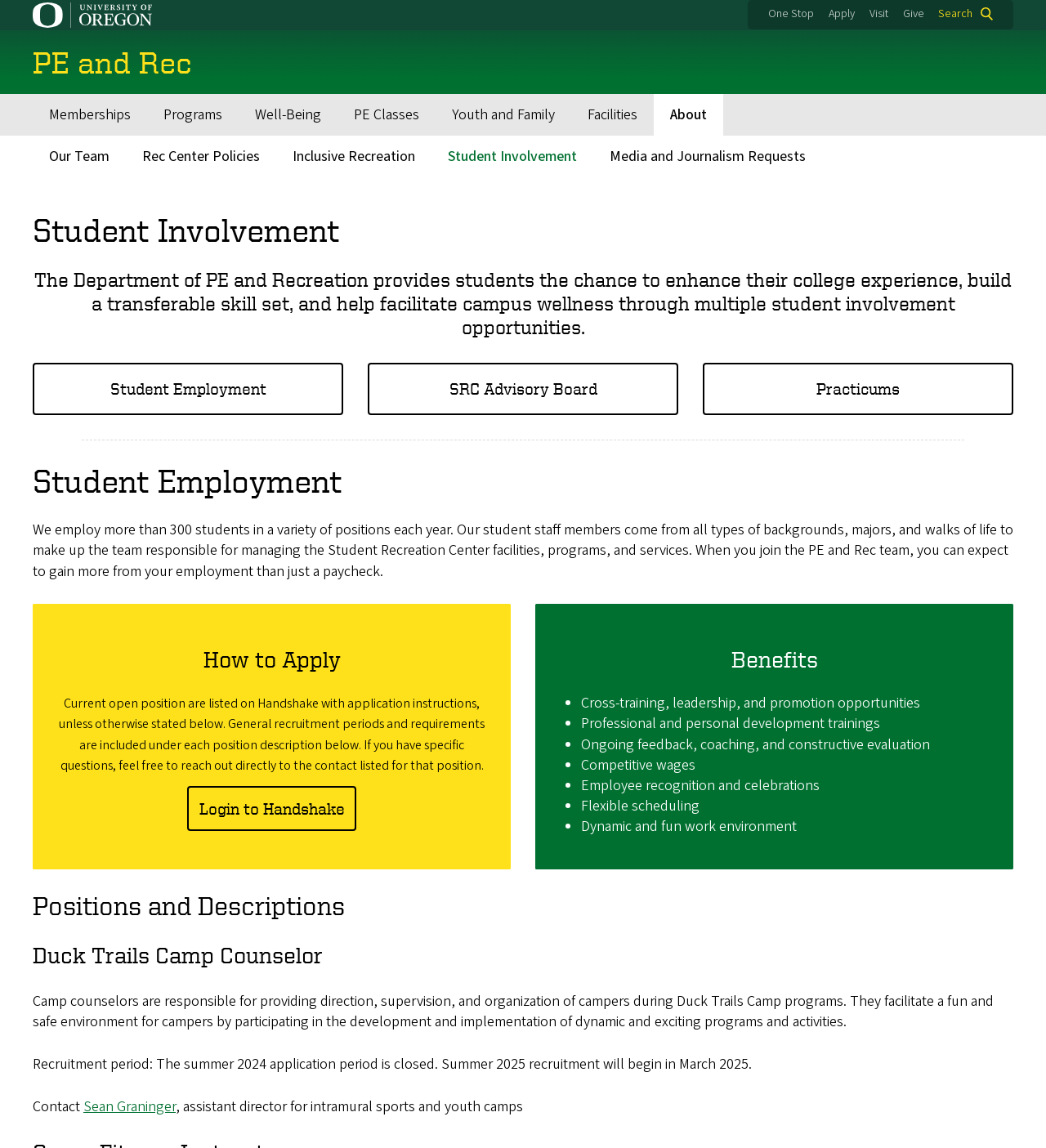Determine the bounding box coordinates of the region that needs to be clicked to achieve the task: "Click the 'Search' button".

[0.892, 0.004, 0.949, 0.02]